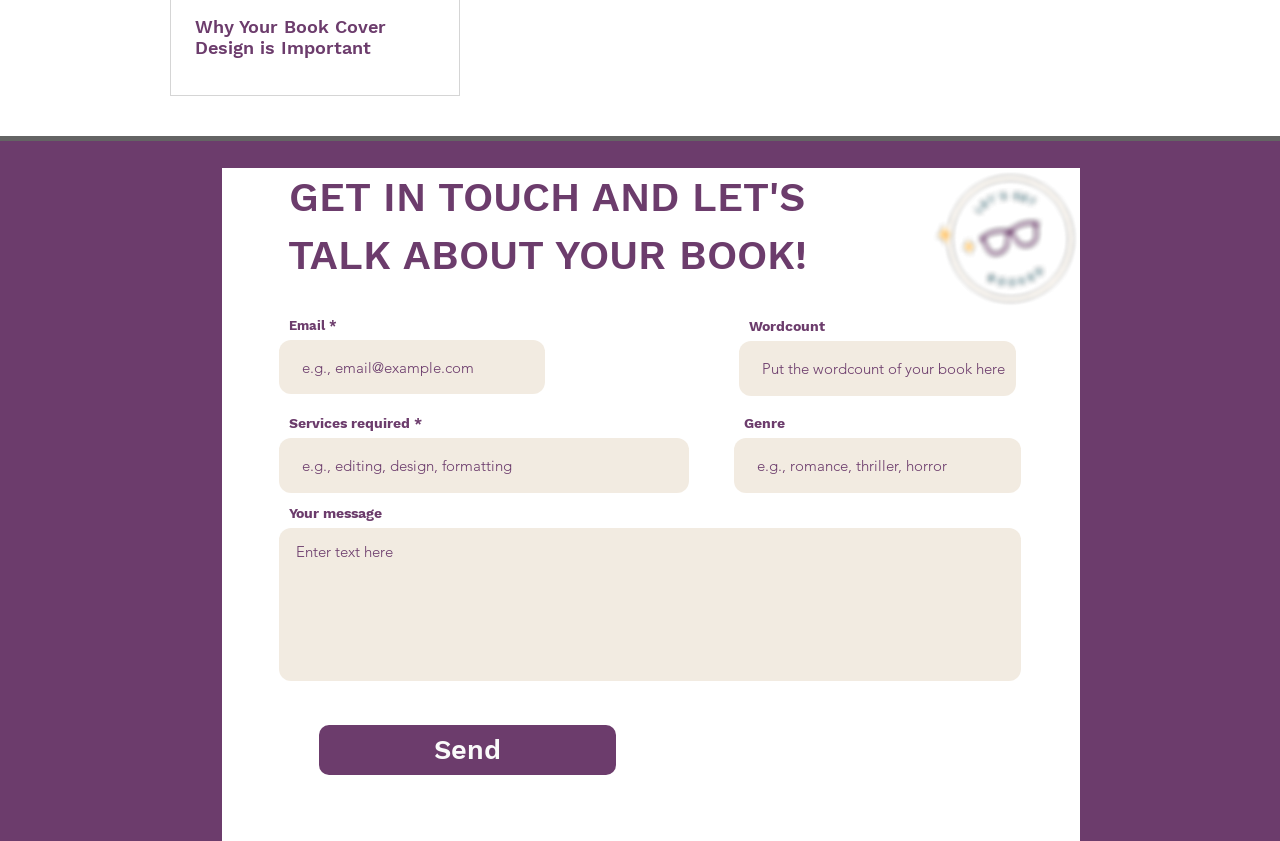Identify the bounding box coordinates necessary to click and complete the given instruction: "visit NEUENBURG INTERNATIONAL CHURCH website".

None